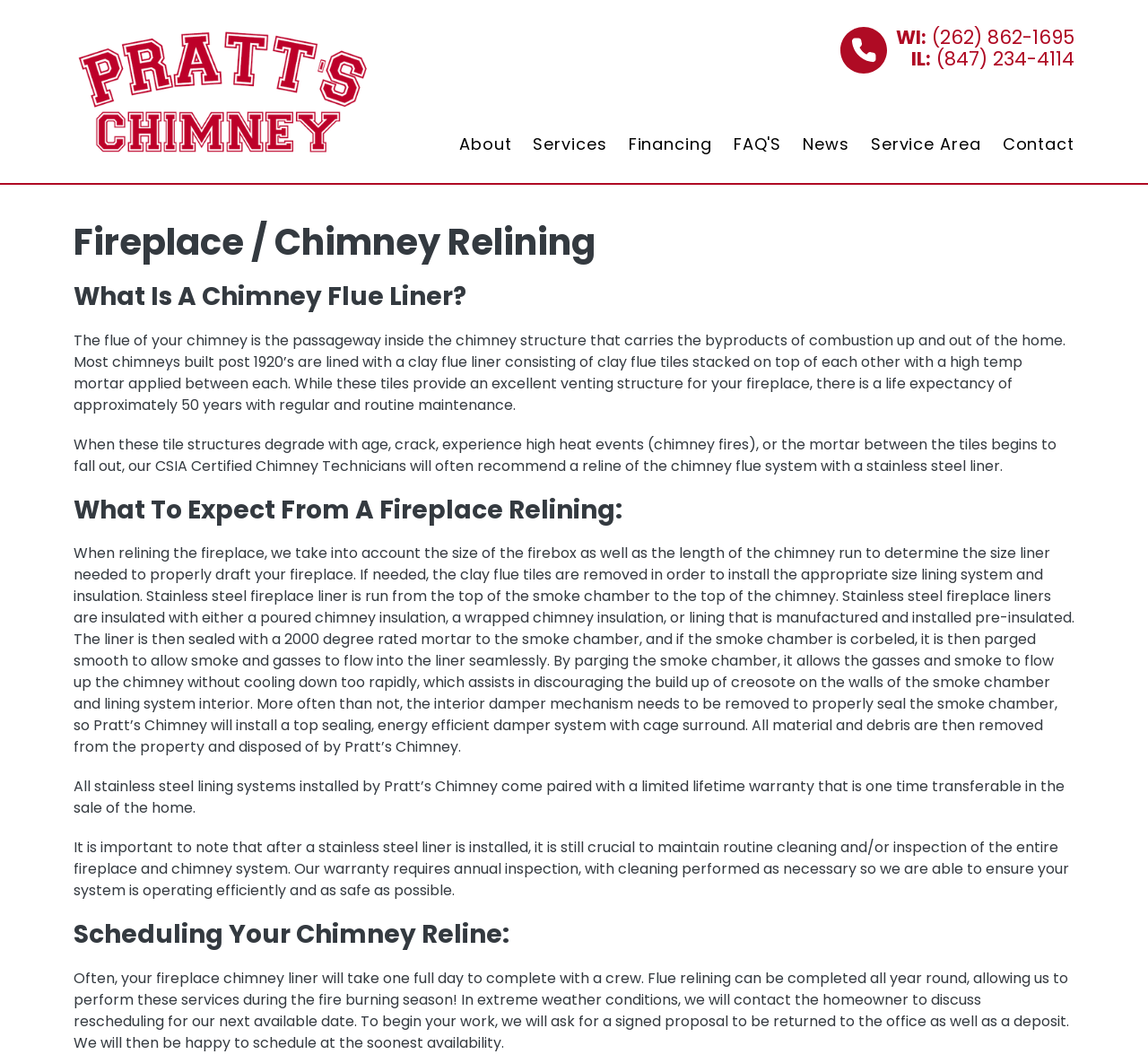Determine the bounding box of the UI element mentioned here: "About". The coordinates must be in the format [left, top, right, bottom] with values ranging from 0 to 1.

[0.4, 0.069, 0.446, 0.147]